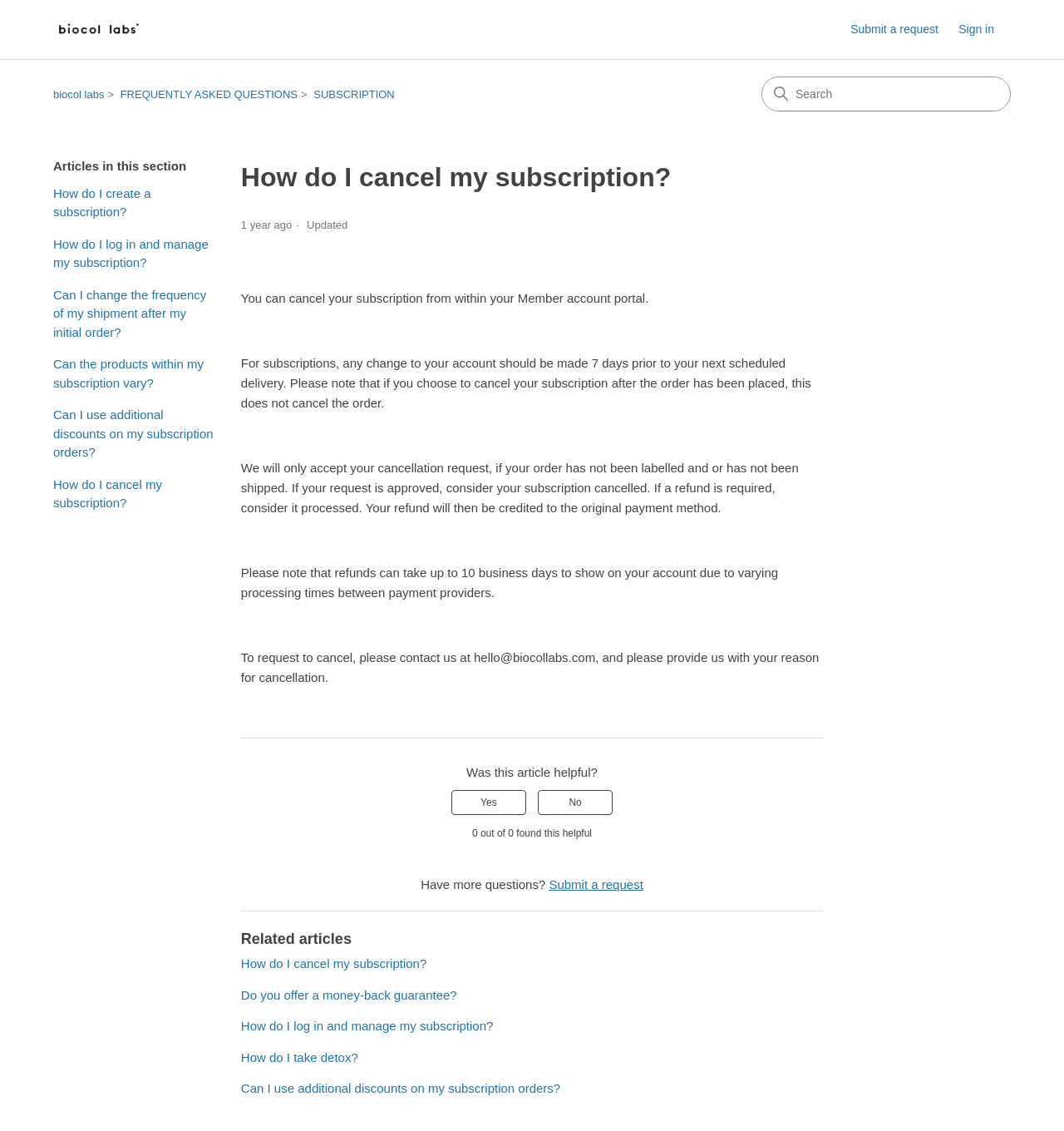Provide a single word or phrase answer to the question: 
What is the maximum time it takes for refunds to show on the account?

10 business days